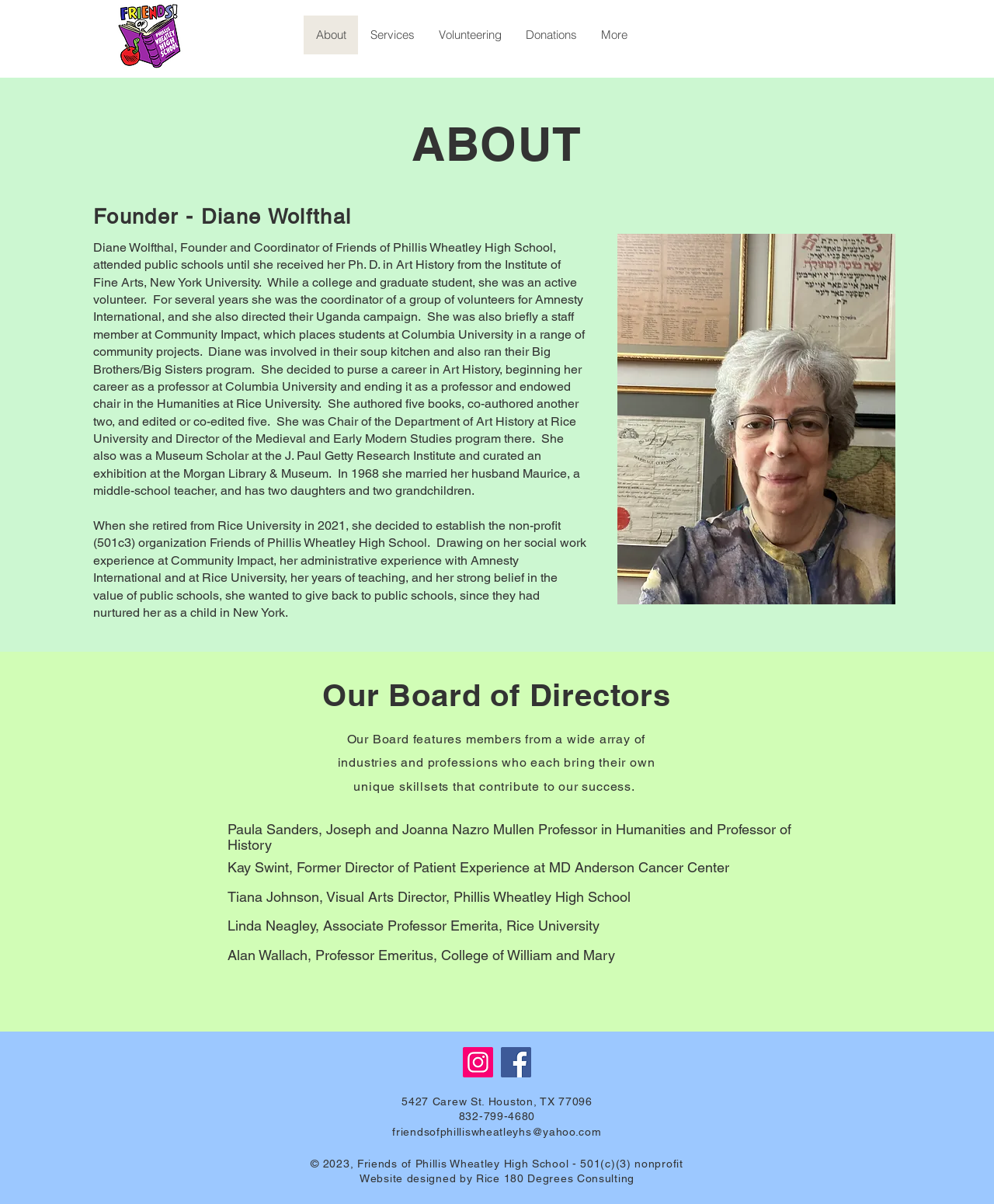What is the phone number of Friends of Phillis Wheatley High School?
Based on the image, answer the question with as much detail as possible.

The phone number can be found at the bottom of the webpage, in the section that provides contact information.